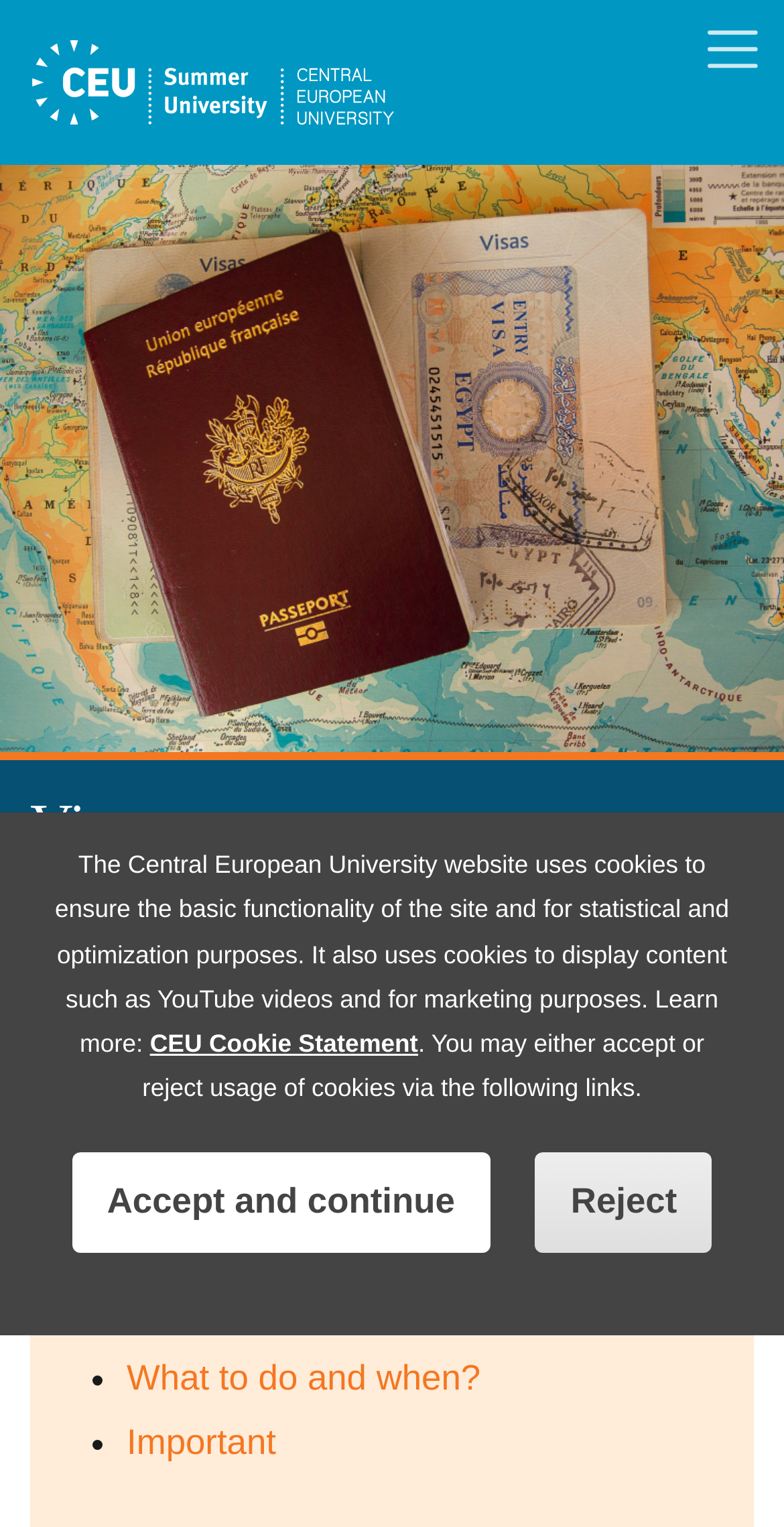Describe all the key features and sections of the webpage thoroughly.

The webpage is about Visa information for the CEU Summer University. At the top left, there is a link to skip to the main content. Next to it, on the top left, is the CEU Summer University logo, which is an image. On the top right, there is a toggle navigation button.

Below the logo, there is an article section that takes up most of the page. Within this section, there is a static text "Image" on the top left, and a large image of a Visa below it, which spans the entire width of the page.

Below the image, there is a header section with a heading "Visa" on the top left, followed by a breadcrumb navigation menu. The breadcrumb menu has a single link to "Home".

Further down, there is a static text "ON THIS PAGE" on the top left, followed by an "On this page" navigation menu. This menu has four links: "Do I need a visa?", "How to start the visa application?", "What to do and when?", and "Important".

At the bottom of the page, there is a non-modal alert dialog box that informs users about the website's cookie policy. The dialog box has a link to the "CEU Cookie Statement" and two buttons: "Accept and continue" and "Reject".